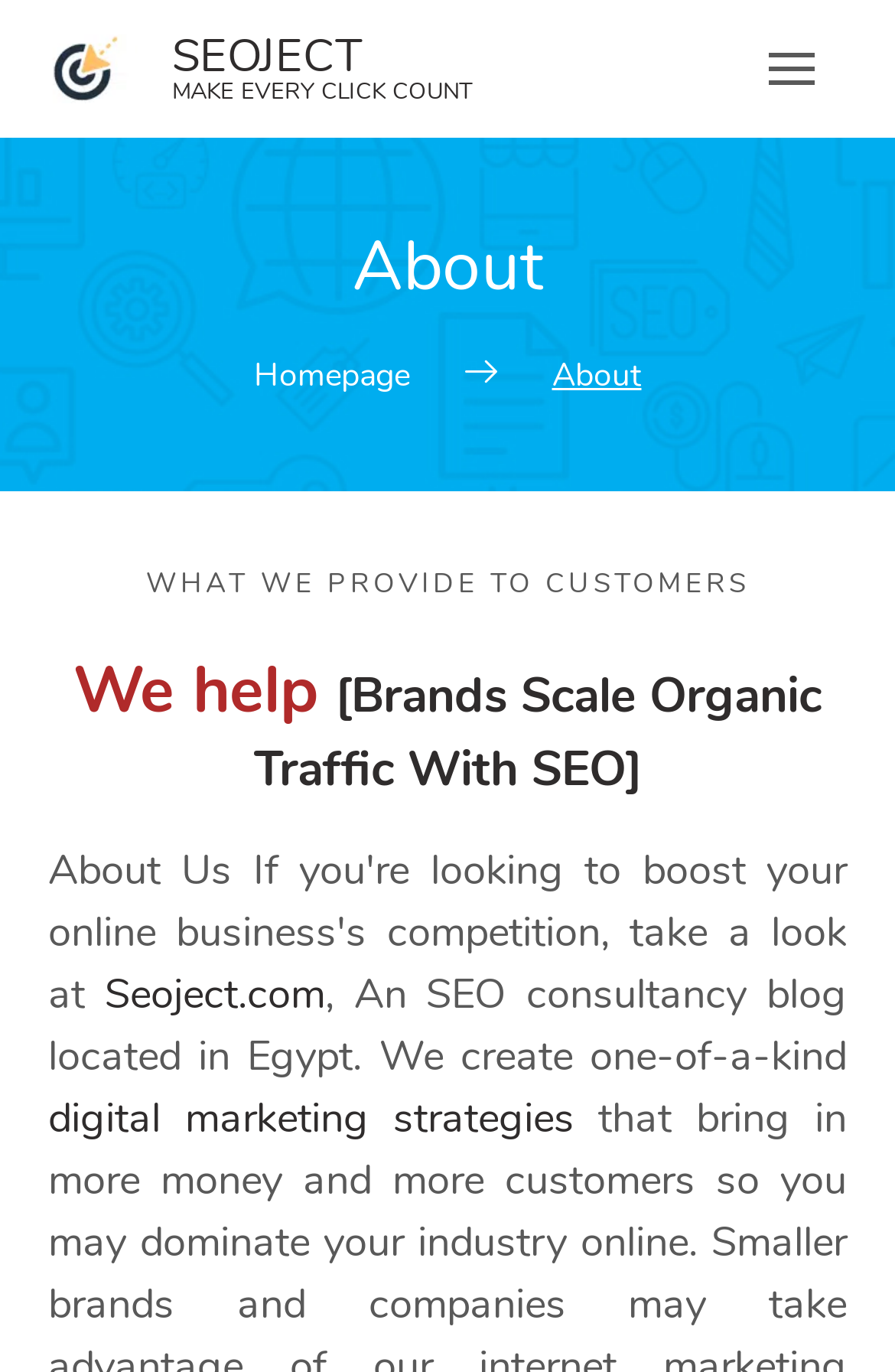What is the purpose of the consultancy blog?
Please give a detailed and elaborate explanation in response to the question.

I inferred the purpose of the consultancy blog by reading the StaticText element with the text 'We help [Brands Scale Organic Traffic With SEO]' and the link element with the text 'digital marketing strategies', which suggests that the consultancy blog is focused on helping businesses with SEO and digital marketing strategies.